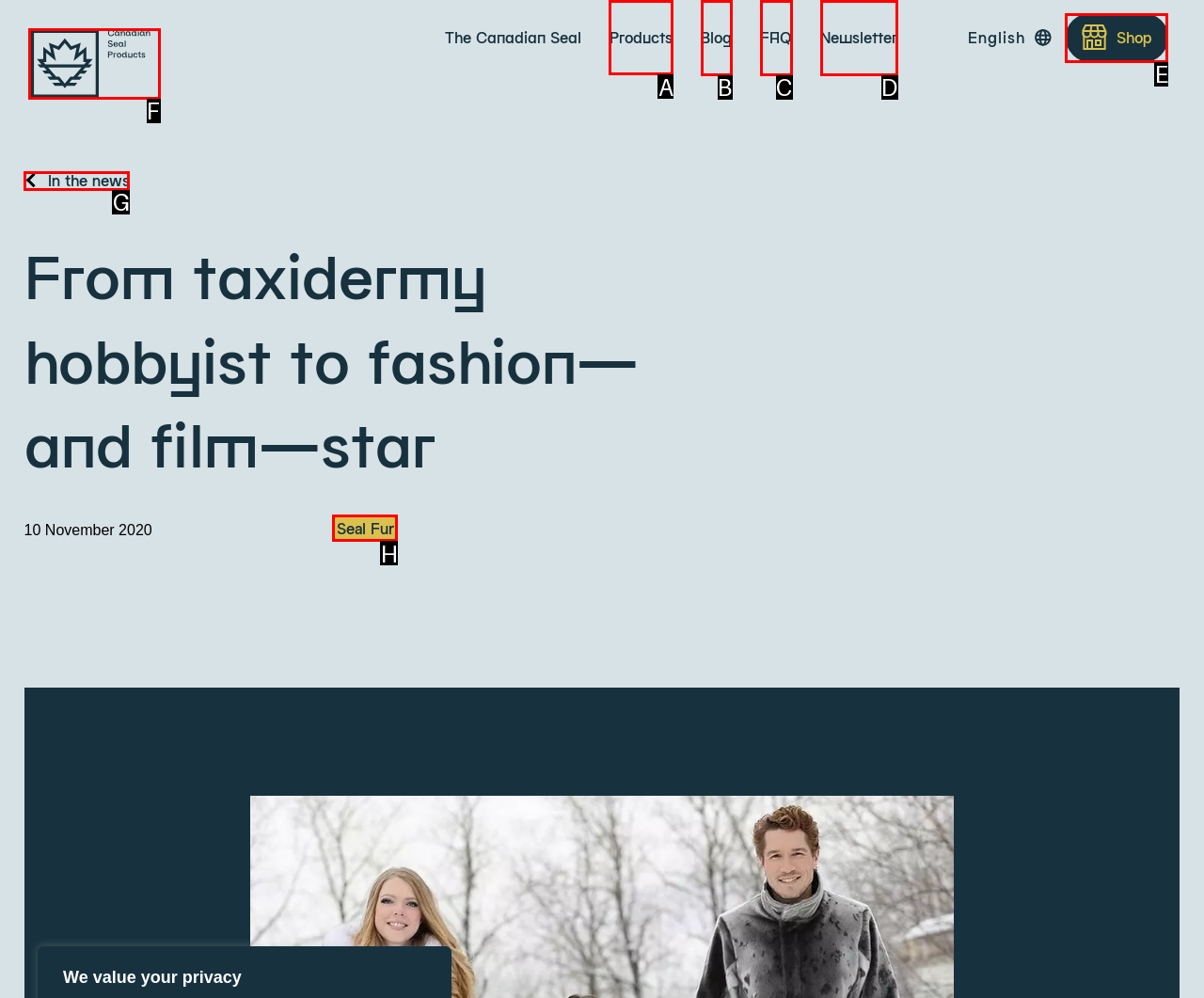Decide which UI element to click to accomplish the task: Go to the Products page
Respond with the corresponding option letter.

A